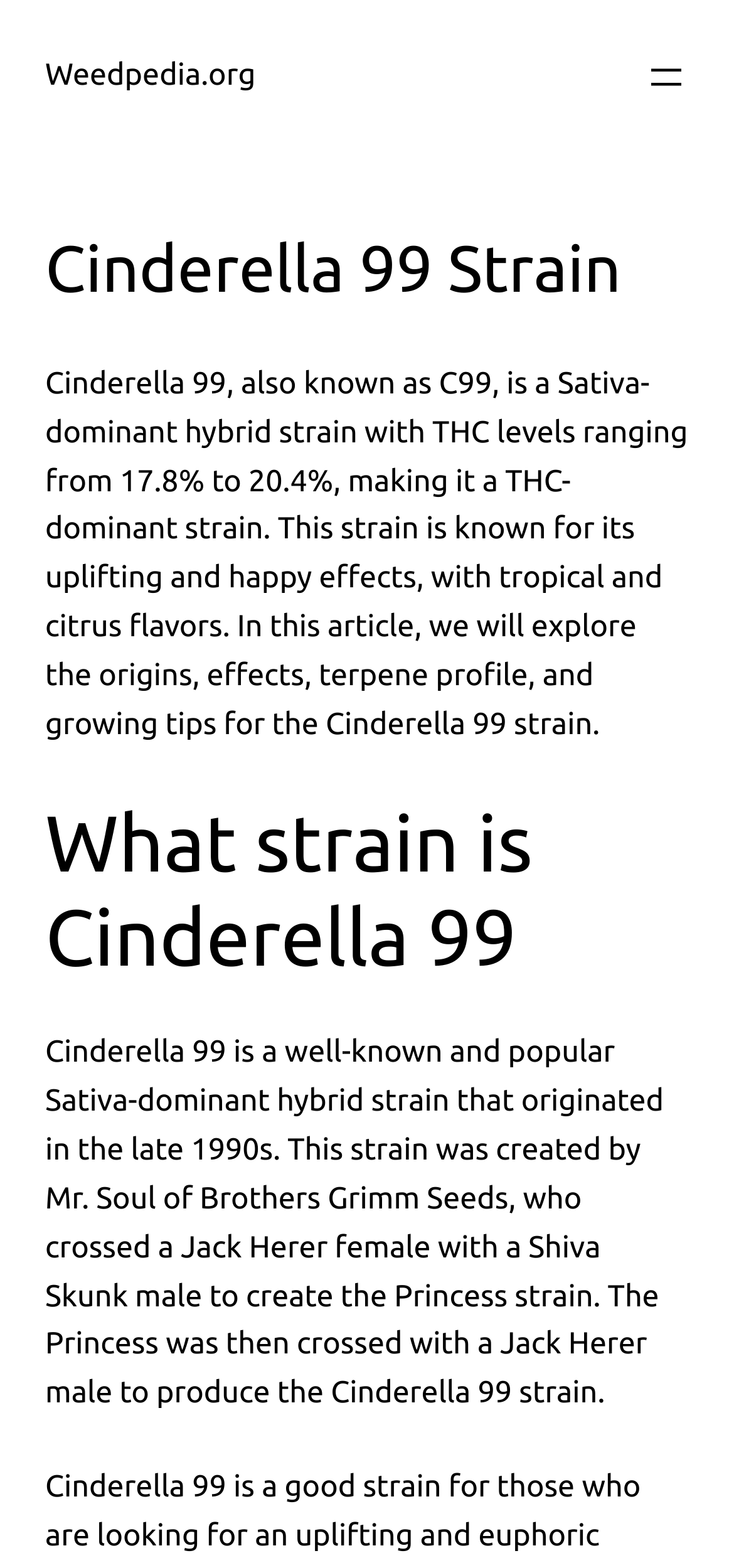Determine the bounding box coordinates (top-left x, top-left y, bottom-right x, bottom-right y) of the UI element described in the following text: aria-label="Open menu"

[0.877, 0.035, 0.938, 0.063]